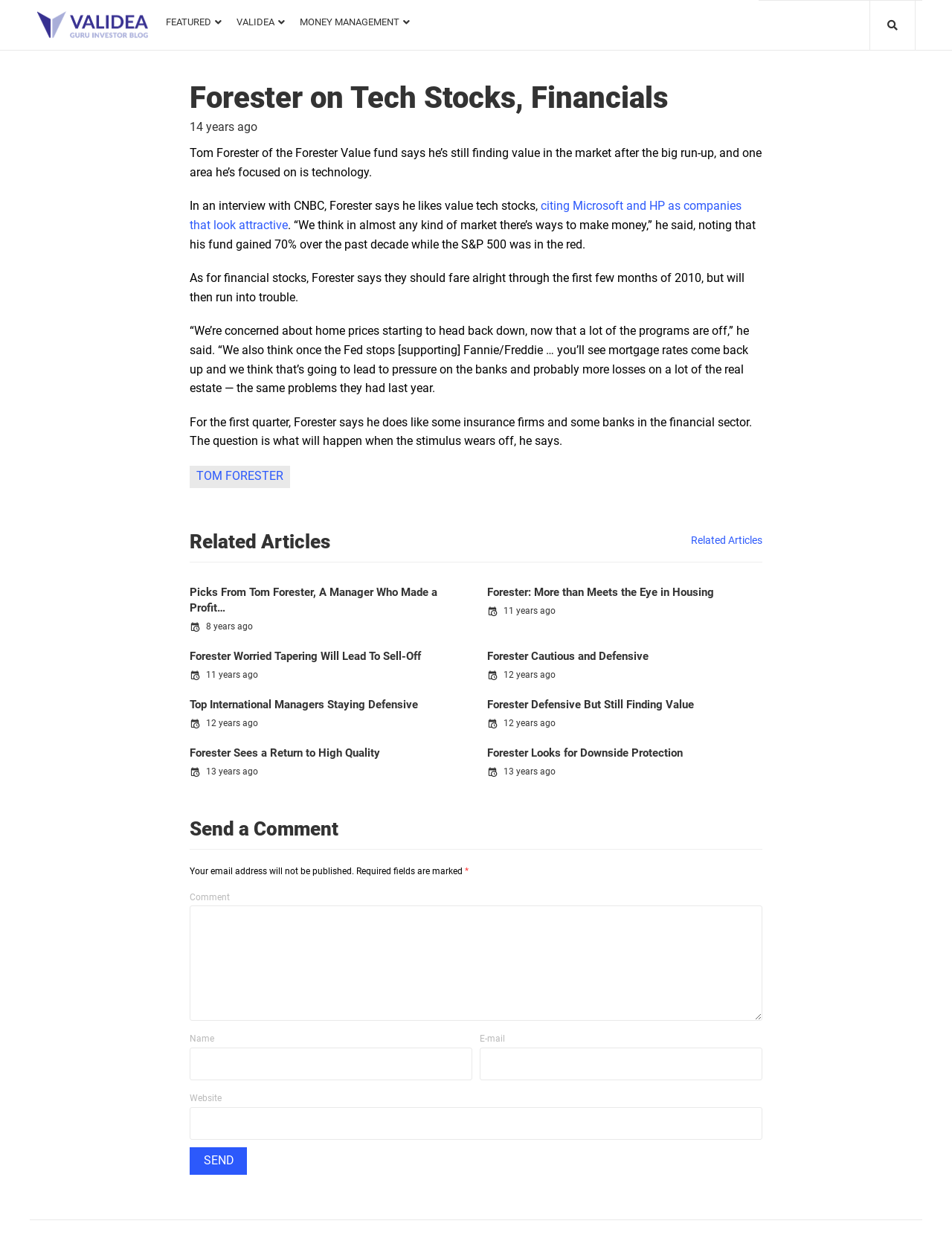Determine the coordinates of the bounding box for the clickable area needed to execute this instruction: "Click on the 'TOM FORESTER' link".

[0.199, 0.375, 0.305, 0.393]